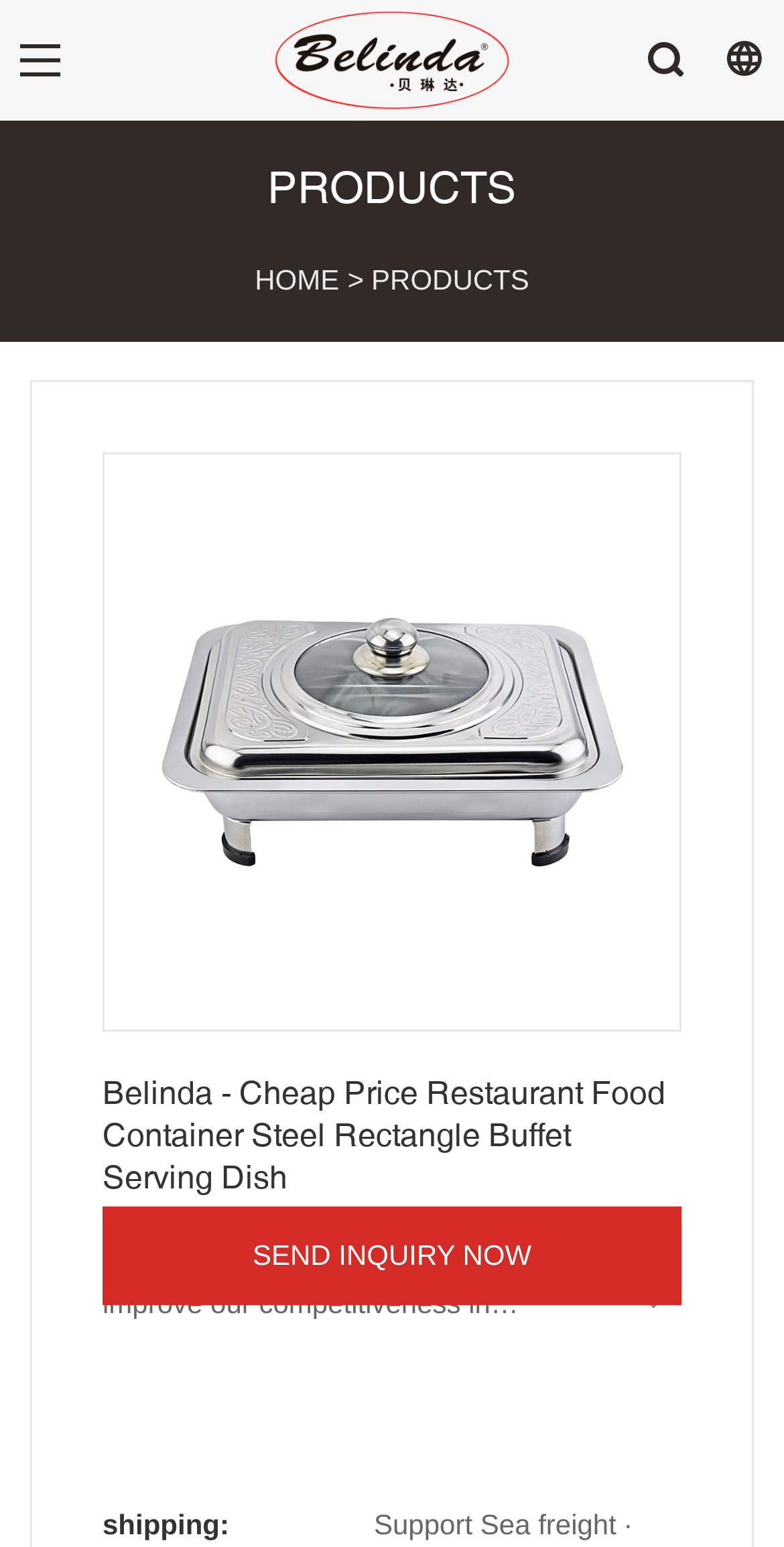Please determine the primary heading and provide its text.

Belinda - Cheap Price Restaurant Food Container Steel Rectangle Buffet Serving Dish